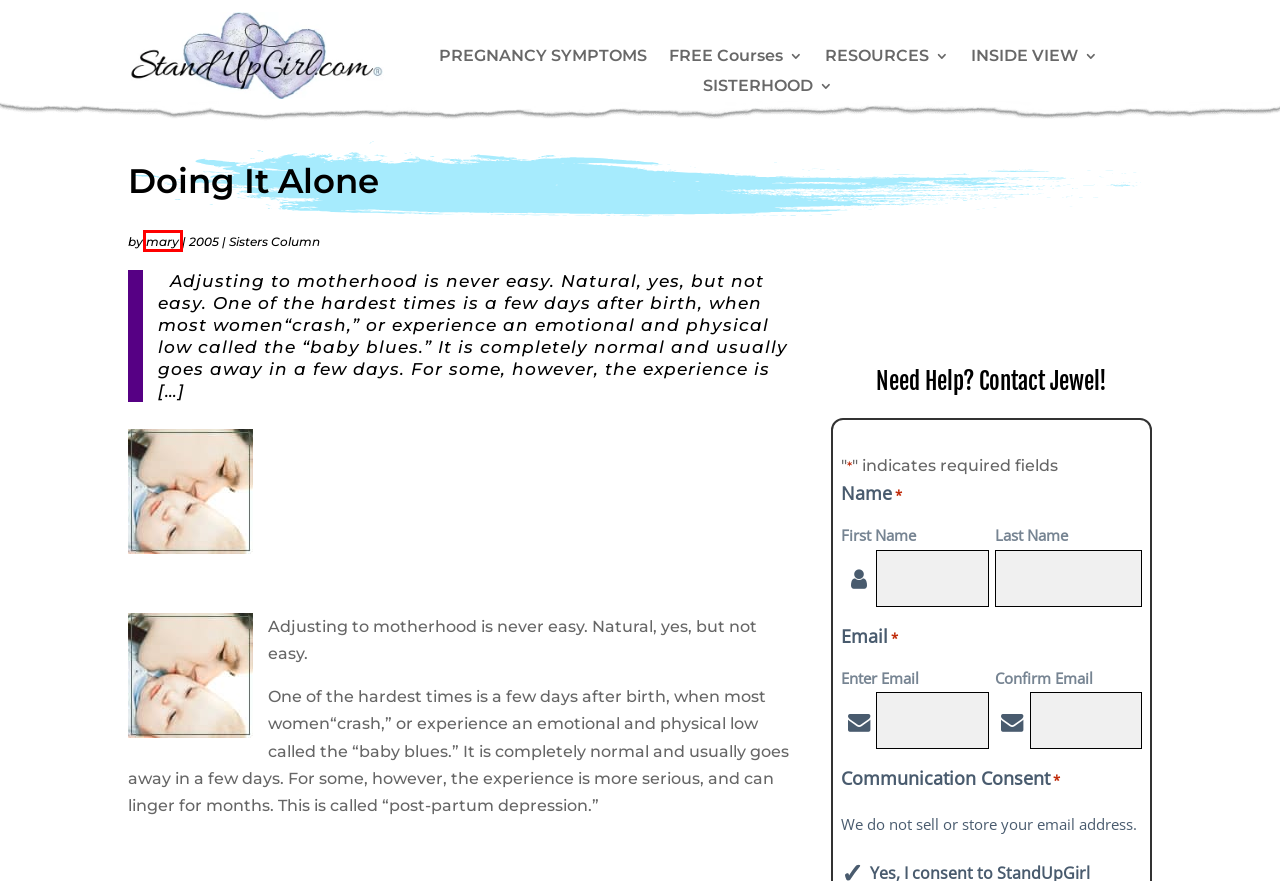You are given a screenshot of a webpage with a red rectangle bounding box around a UI element. Select the webpage description that best matches the new webpage after clicking the element in the bounding box. Here are the candidates:
A. Early Pregnancy Symptoms | StandUpGirl.com
B. Link To StandUpGirl.com | StandUpGirl.com
C. Full Privacy Policy | StandUpGirl.com
D. Terms & Conditions | StandUpGirl.com
E. StandUpGirl.com | Pregnancy Resources
F. Free Britney | StandUpGirl.com
G. Real Pregnancy Stories | StandUpGirl.com
H. Feeling Pregnant - Contact Jewel | StandUpGirl.com

E